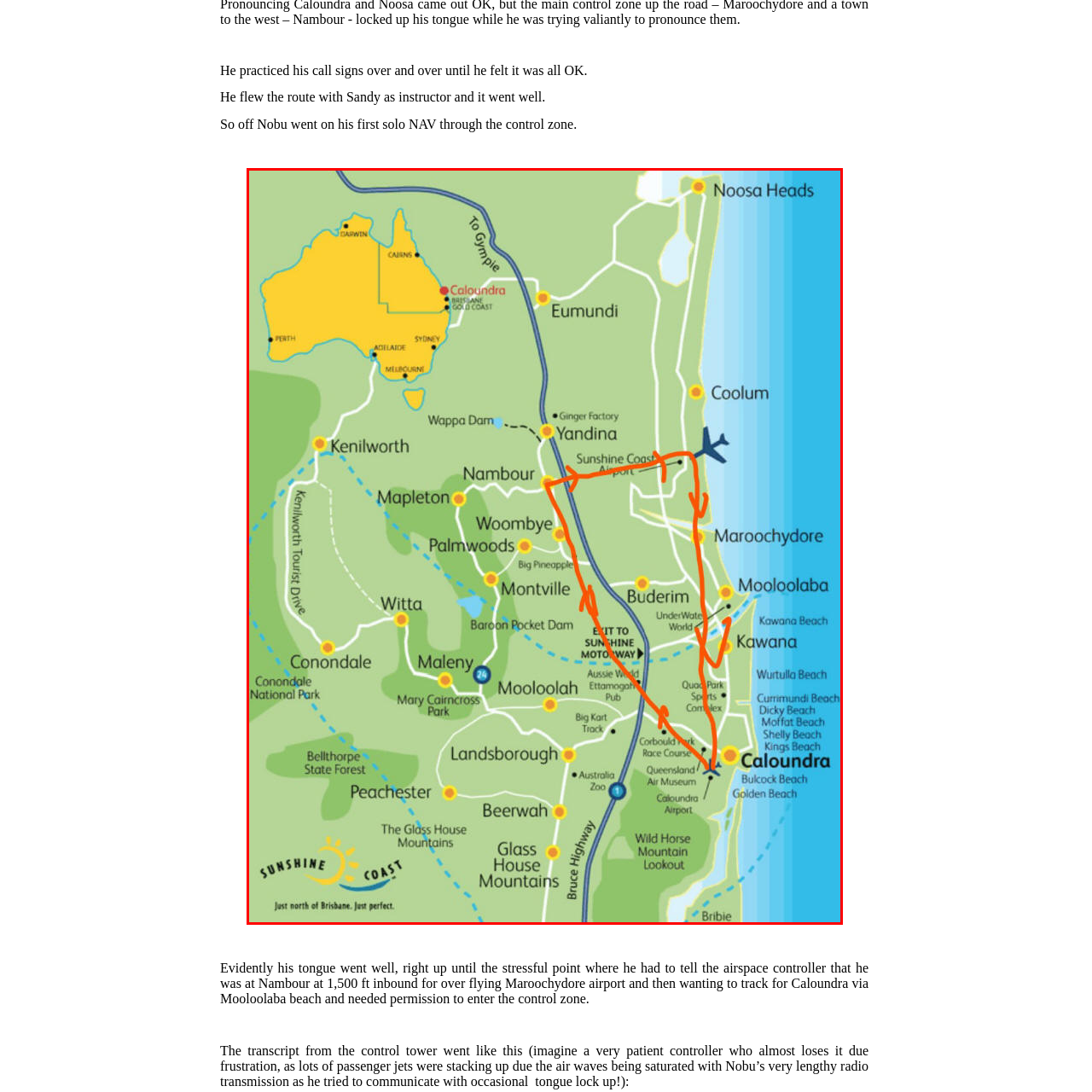Analyze the image surrounded by the red outline and answer the ensuing question with as much detail as possible based on the image:
What type of landmarks are illustrated on the map?

The map illustrates key geographic landmarks, including beaches and highways, which provide a clear sense of orientation for viewers and help to capture the essence of Nobu's flight experience.